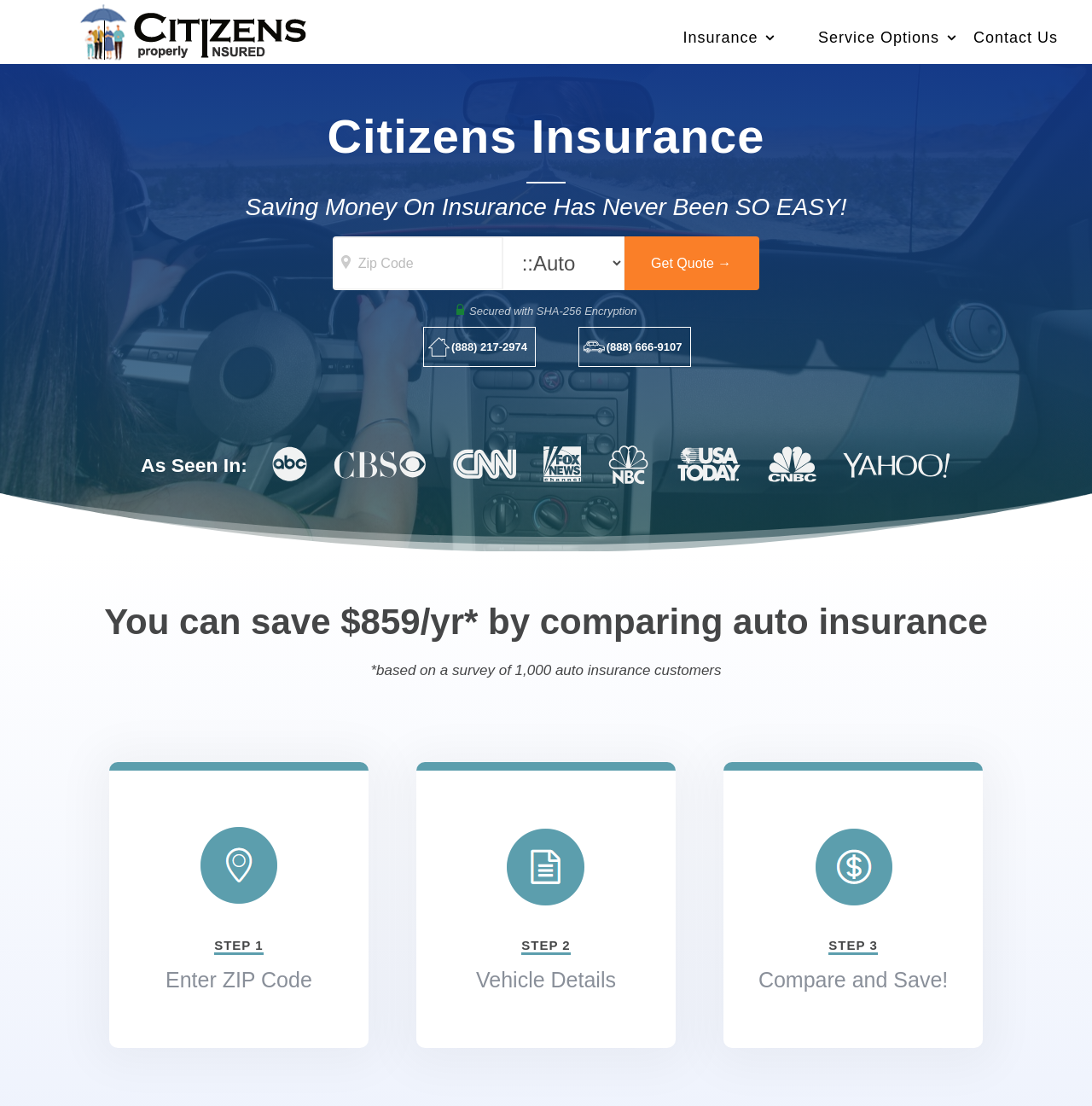Please specify the coordinates of the bounding box for the element that should be clicked to carry out this instruction: "Click on Citizens Insurance link". The coordinates must be four float numbers between 0 and 1, formatted as [left, top, right, bottom].

[0.035, 0.047, 0.281, 0.06]